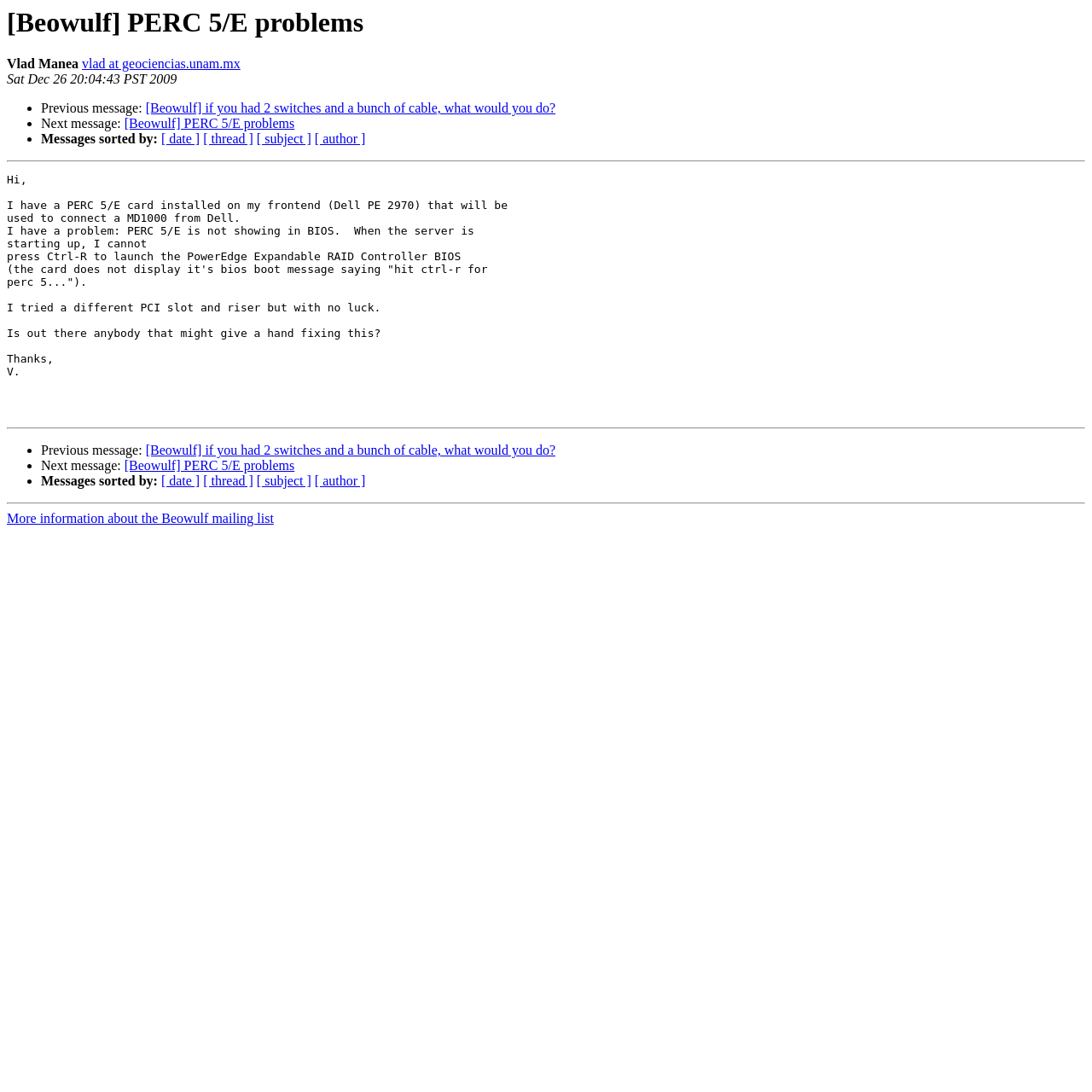Describe the webpage in detail, including text, images, and layout.

This webpage appears to be a forum or mailing list discussion thread. At the top, there is a heading that reads "[Beowulf] PERC 5/E problems". Below the heading, there is a section with the author's name, "Vlad Manea", and their email address, "vlad at geociencias.unam.mx". The date of the post, "Sat Dec 26 20:04:43 PST 2009", is also displayed.

The main content of the page is a message from the author, which is a lengthy block of text that describes a problem they are experiencing with a PERC 5/E card installed on their server. The message is divided into paragraphs and includes some technical details about the issue.

To the left of the message, there are navigation links, including "Previous message" and "Next message", which allow users to navigate through the discussion thread. There are also links to sort the messages by date, thread, subject, or author.

Below the main message, there are three horizontal separator lines, which divide the page into sections. The first separator is followed by a set of navigation links, which are identical to the ones above the main message. The second separator is followed by another set of navigation links, which are also identical. The third separator is followed by a link to "More information about the Beowulf mailing list".

Overall, the page has a simple and functional design, with a focus on displaying the discussion thread and providing navigation links to facilitate user interaction.